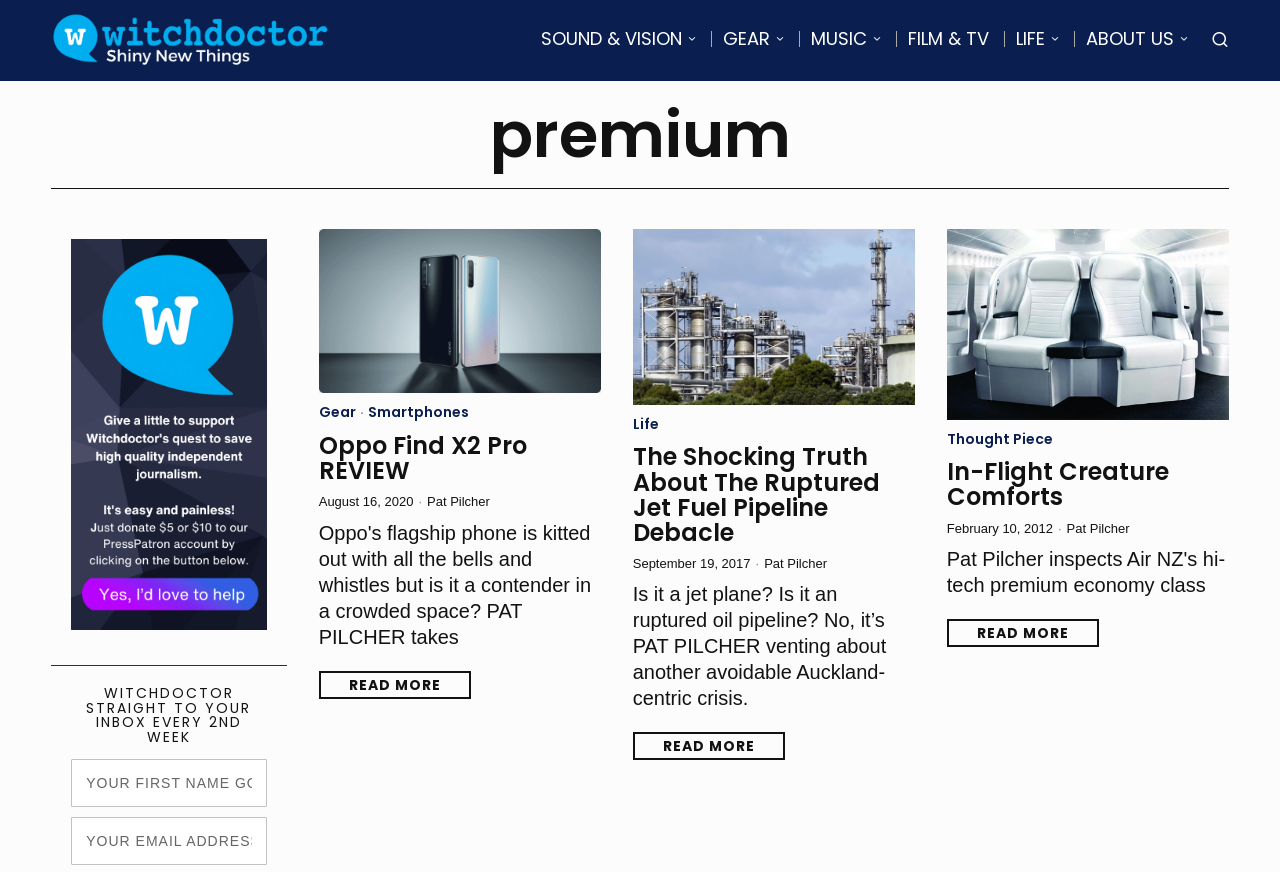What is the date of the article 'The Shocking Truth About The Ruptured Jet Fuel Pipeline Debacle'?
From the details in the image, provide a complete and detailed answer to the question.

I found the article with the title 'The Shocking Truth About The Ruptured Jet Fuel Pipeline Debacle' and noticed that it has a generic element with the date 'September 19, 2017' next to it, which suggests that it was published on that date.